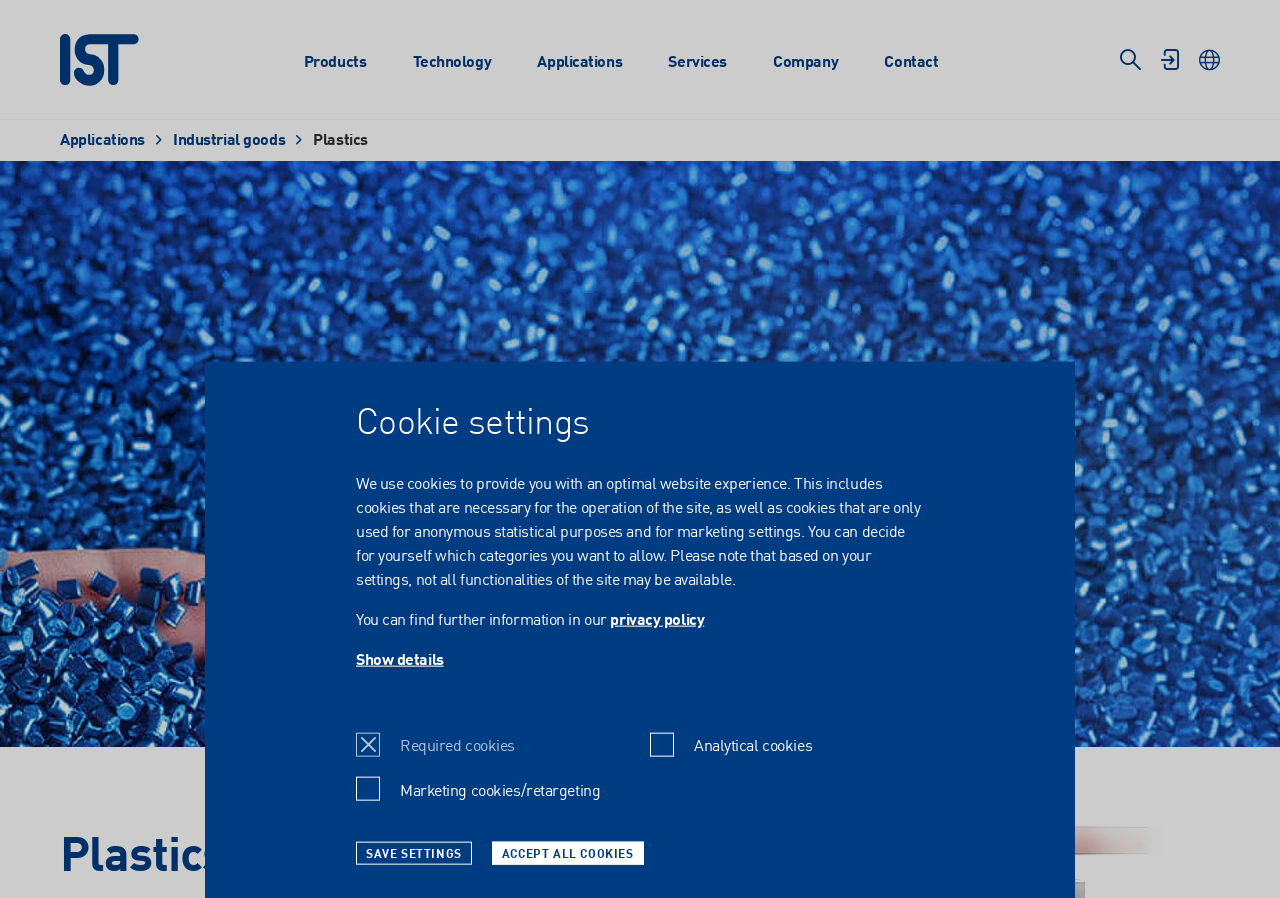Explain the webpage's layout and main content in detail.

This webpage is about UV systems for finishing of plastics. At the top, there is a cookie settings section with a brief description of the site's cookie policy and options to customize cookie settings. Below this section, there is a navigation menu with links to different sections of the website, including Products, Technology, Applications, Services, Company, and Contact.

To the top left, there is a logo of IST METZ GmbH & Co.KG, accompanied by a link to the company's website. Next to the logo, there are links to different language options, including English, German, French, and others.

The main content of the webpage is divided into several sections, but they are currently hidden. These sections include Products, with subcategories like UV systems, LED UV systems, and Components; Technology, with subcategories like UV Technology, LED UV Technology, and Excimer; and others.

At the bottom of the page, there are social media links and a button to accept all cookies.